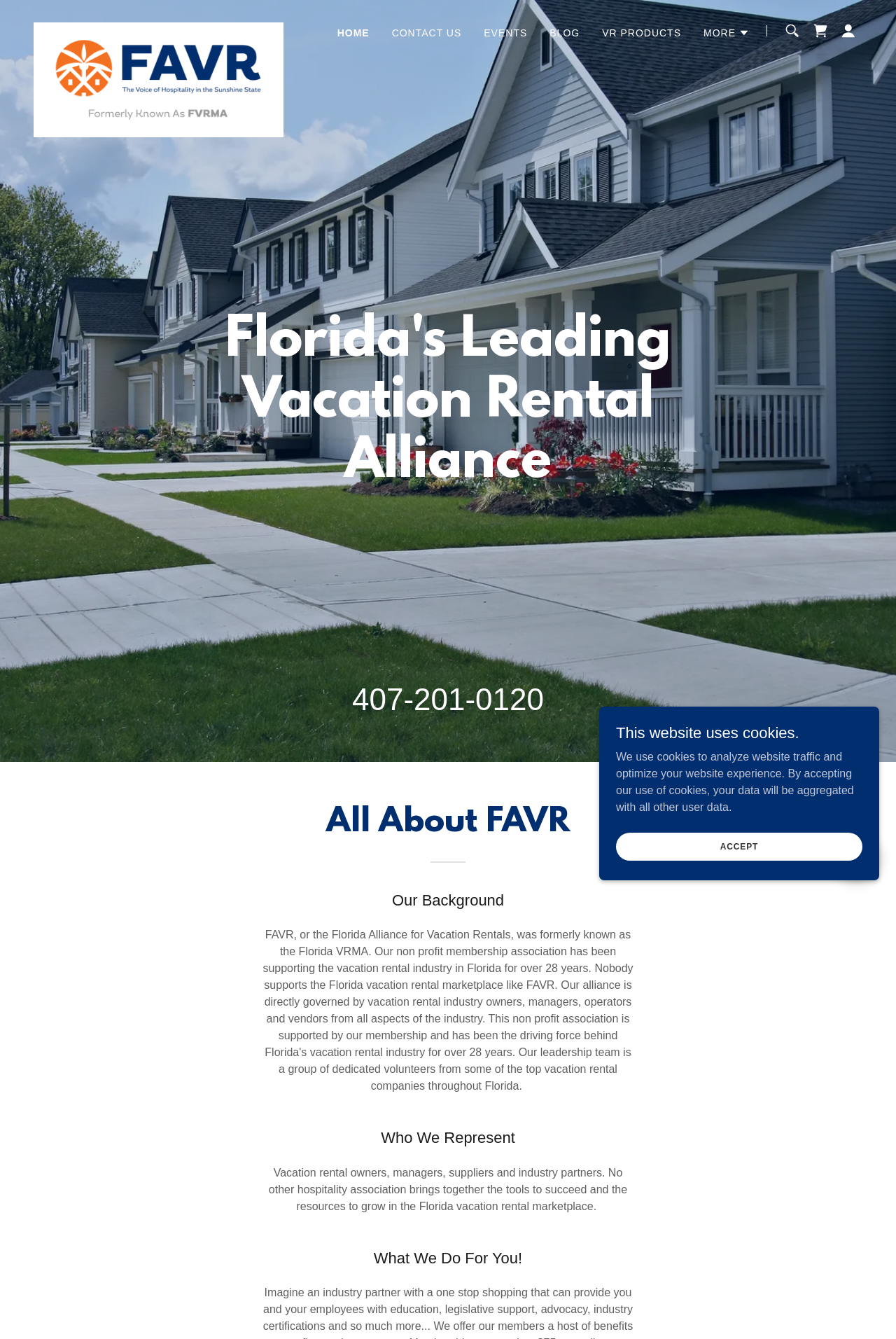Please identify the bounding box coordinates of the area that needs to be clicked to fulfill the following instruction: "Click the HOME link."

[0.376, 0.018, 0.412, 0.031]